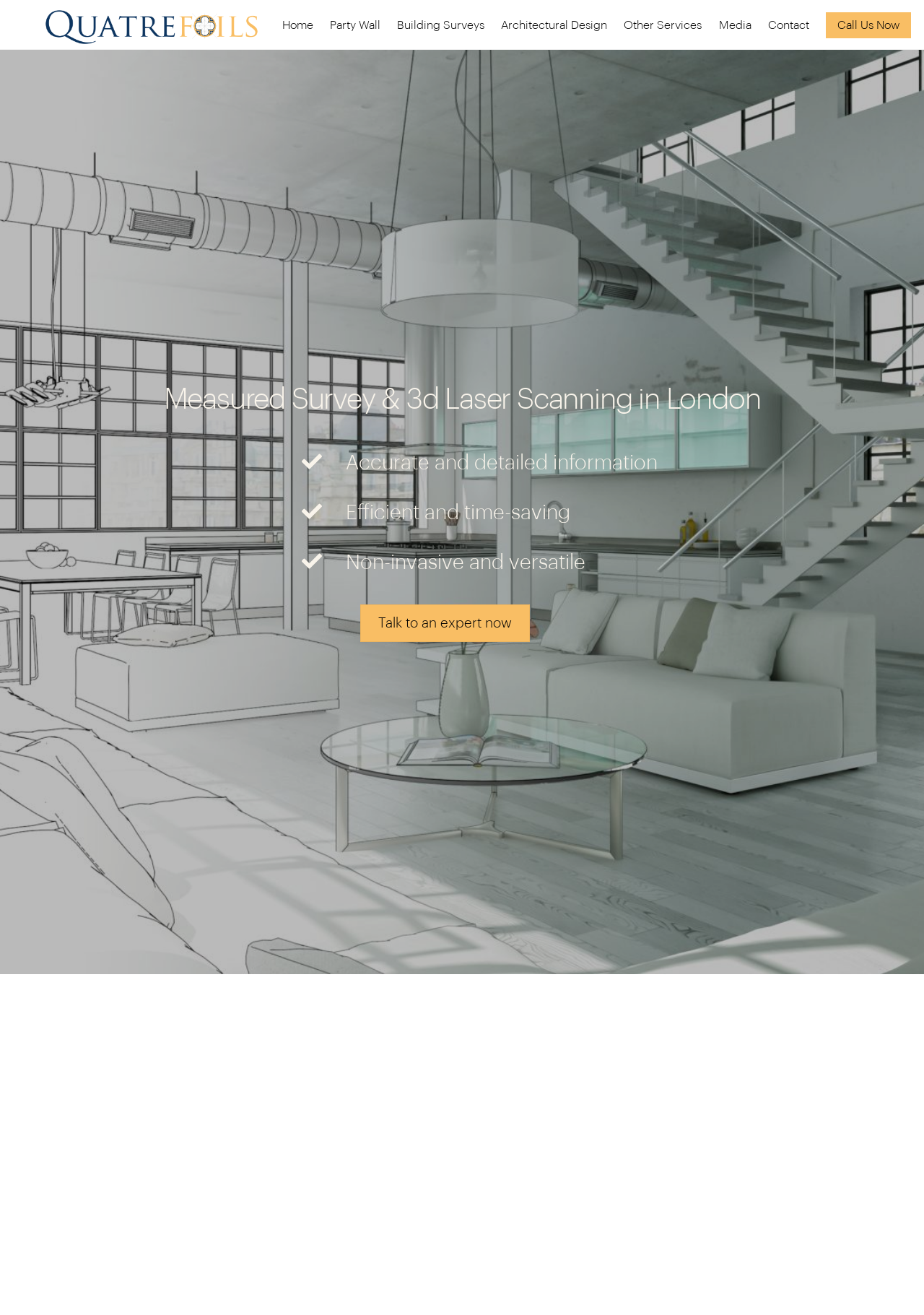Find the bounding box coordinates of the element to click in order to complete the given instruction: "Click on the 'Talk to an expert now' button."

[0.39, 0.46, 0.573, 0.488]